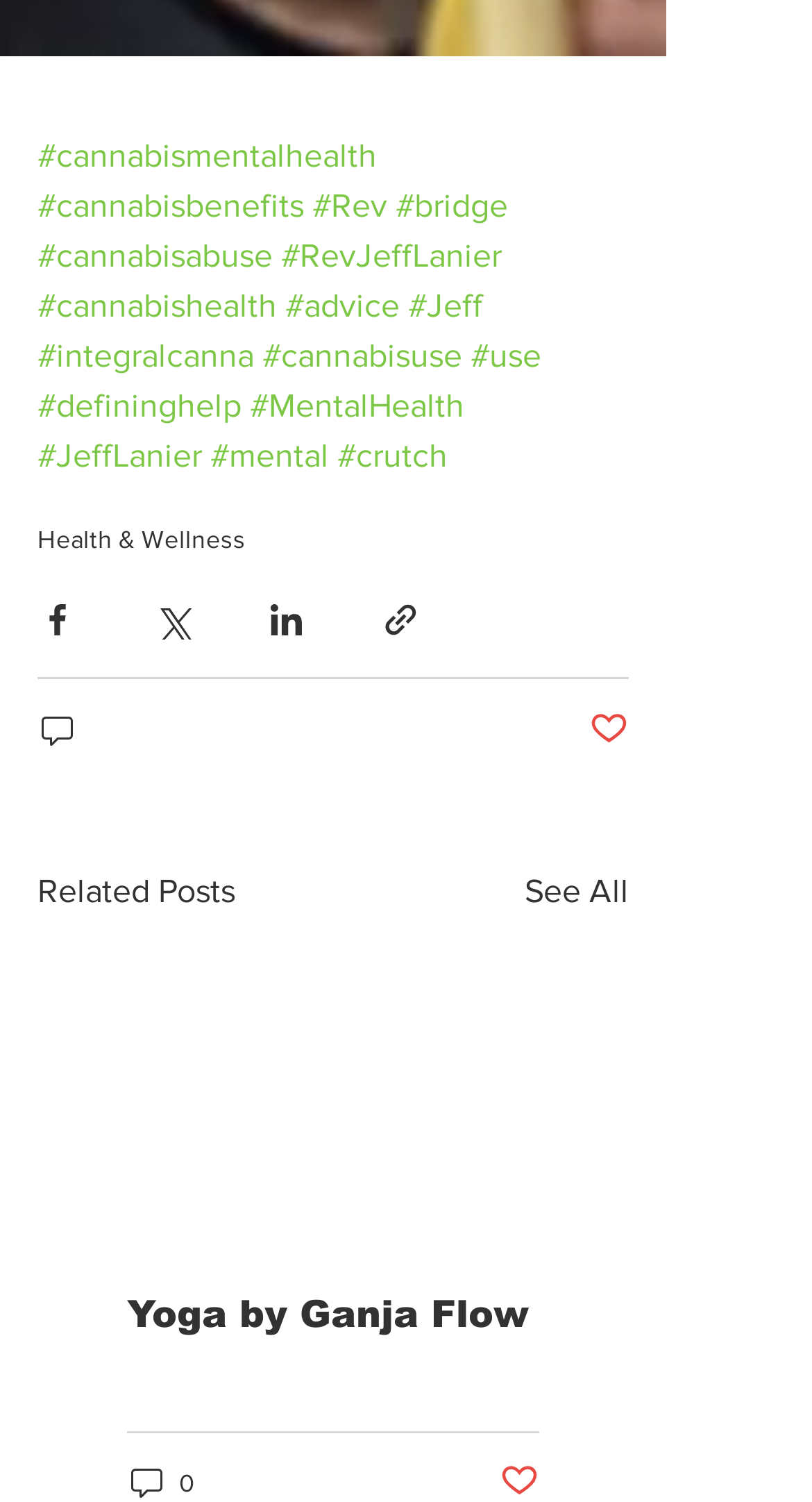Please pinpoint the bounding box coordinates for the region I should click to adhere to this instruction: "Click on the 'See All' link".

[0.646, 0.576, 0.774, 0.61]